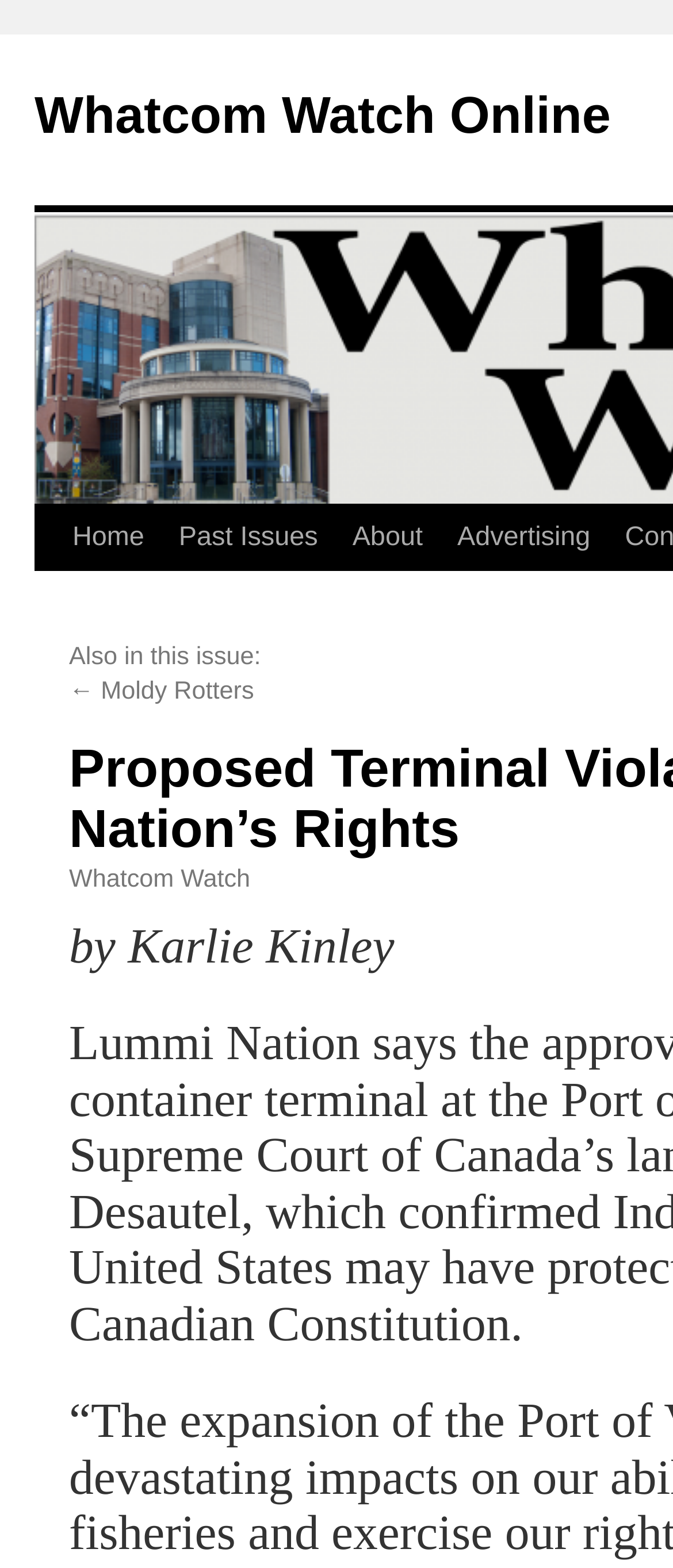Locate the bounding box coordinates of the area to click to fulfill this instruction: "view article about Moldy Rotters". The bounding box should be presented as four float numbers between 0 and 1, in the order [left, top, right, bottom].

[0.15, 0.433, 0.377, 0.45]